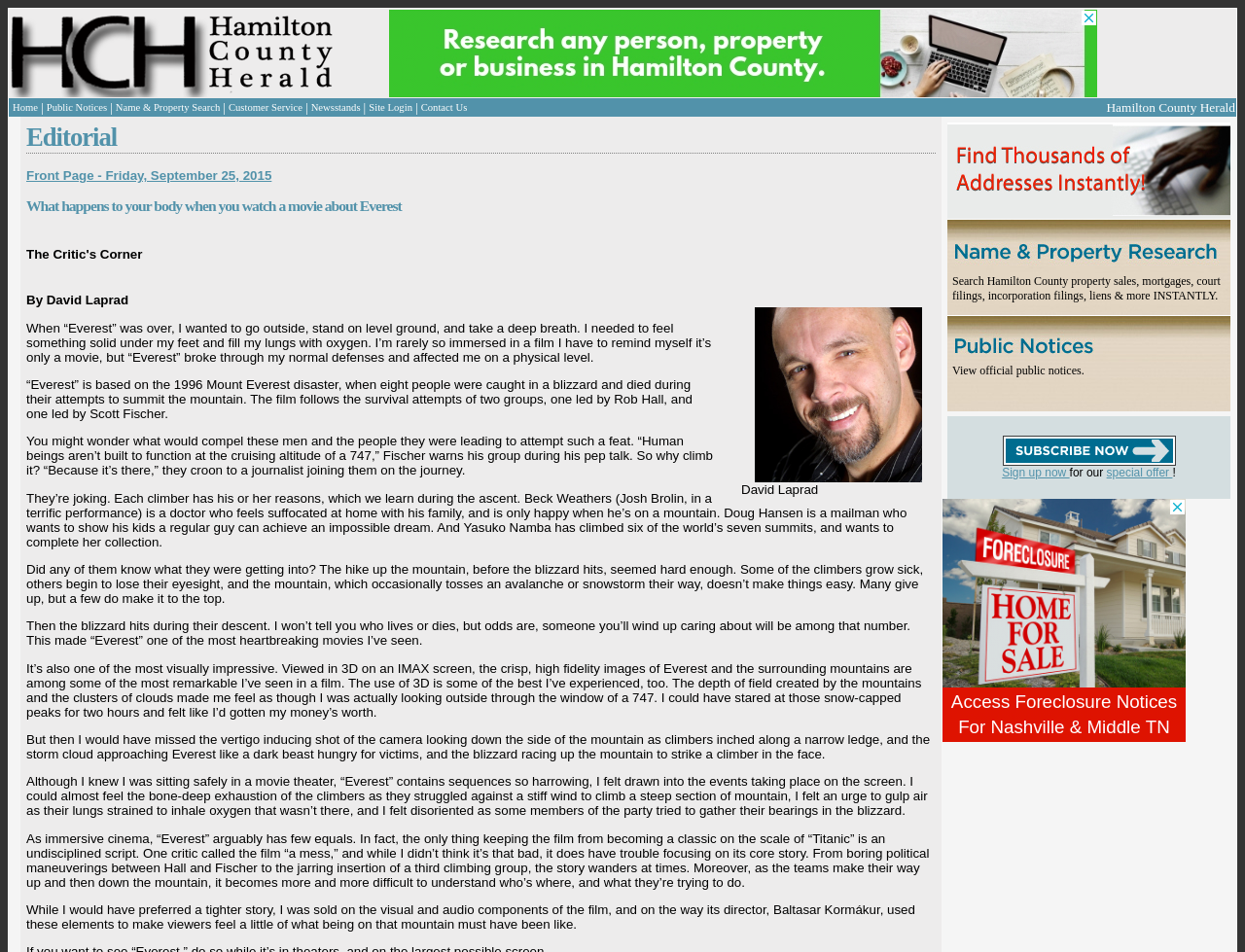Please locate the bounding box coordinates for the element that should be clicked to achieve the following instruction: "Read the article about Everest". Ensure the coordinates are given as four float numbers between 0 and 1, i.e., [left, top, right, bottom].

[0.021, 0.177, 0.218, 0.192]